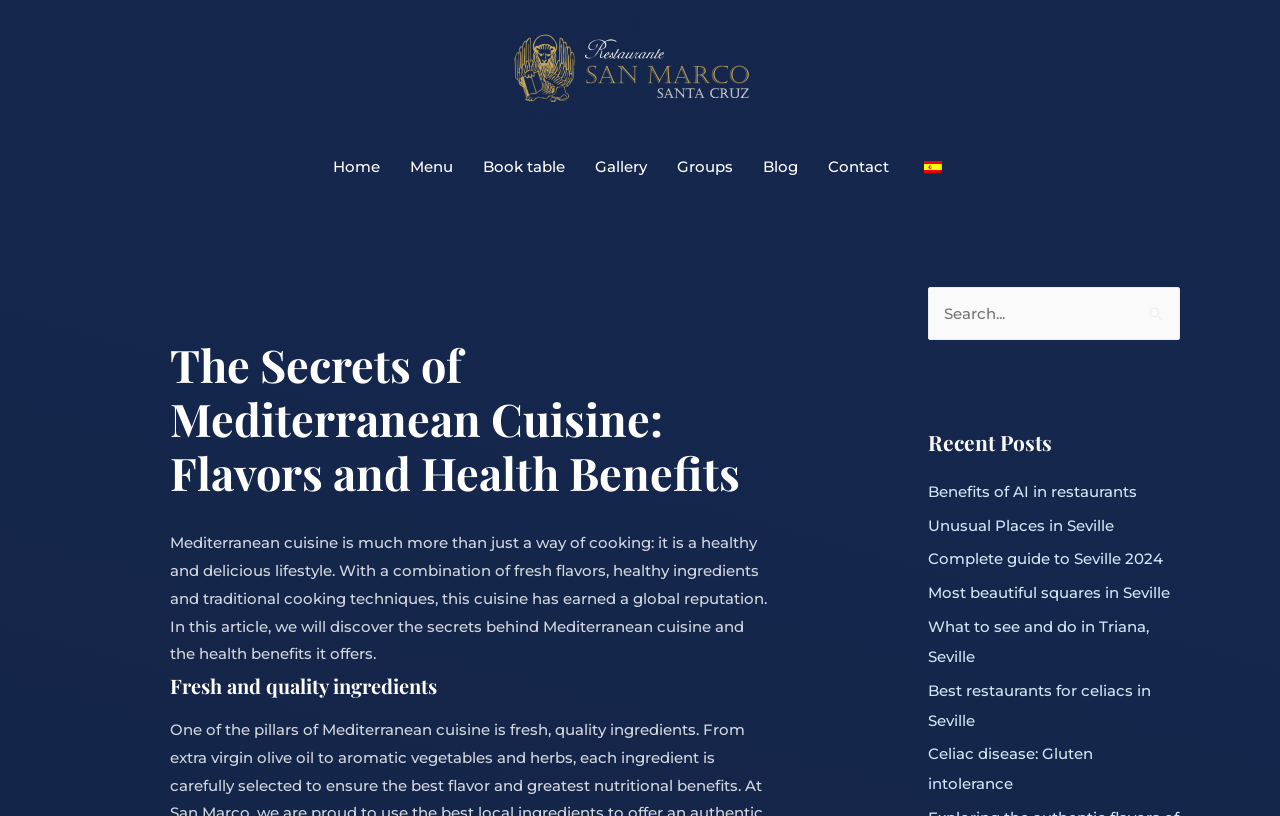Could you highlight the region that needs to be clicked to execute the instruction: "View the 'Gallery'"?

[0.453, 0.168, 0.517, 0.241]